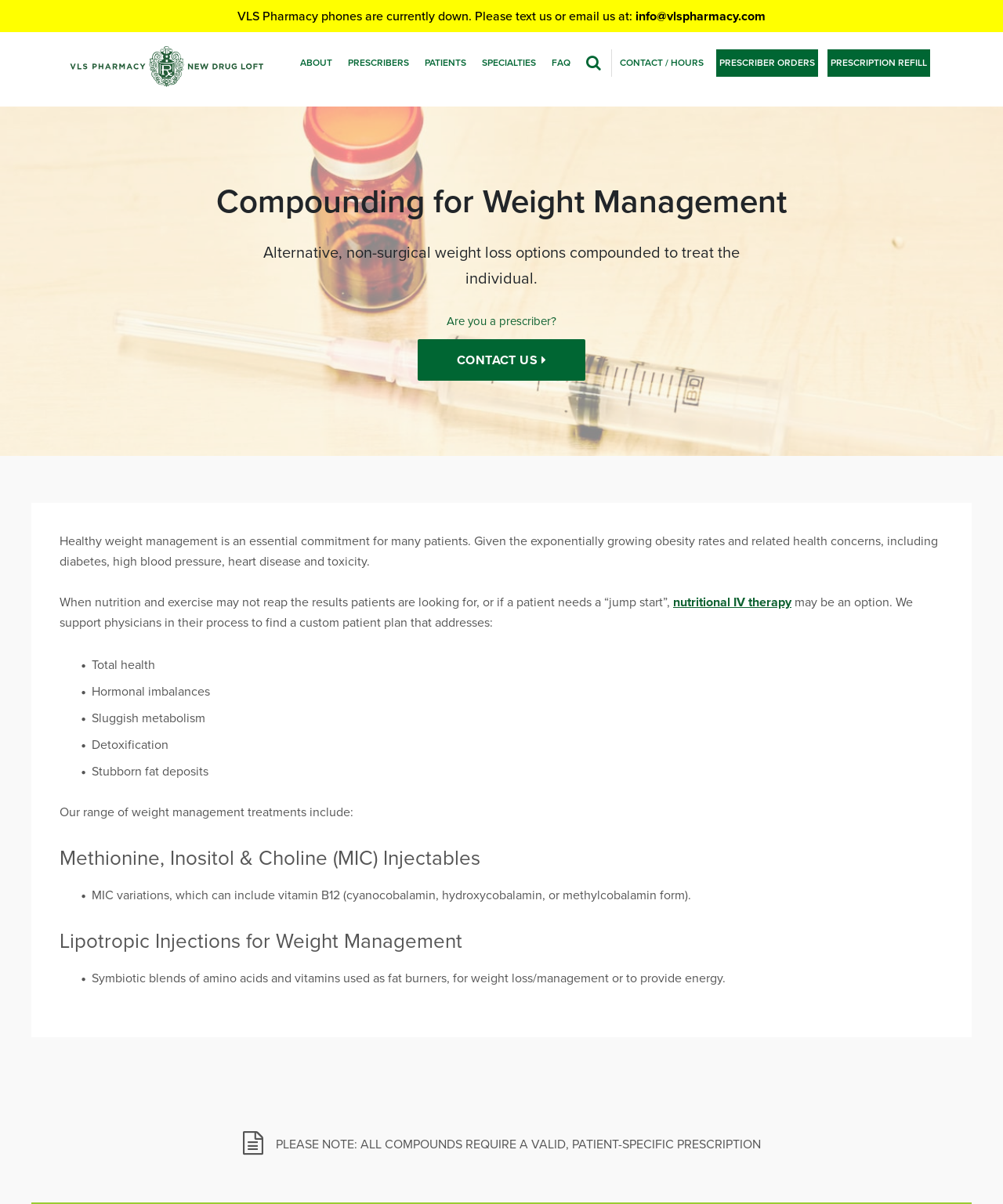Please determine the bounding box coordinates of the element to click in order to execute the following instruction: "Click the 'New Drug Loft and VLS Pharmacy' link". The coordinates should be four float numbers between 0 and 1, specified as [left, top, right, bottom].

[0.064, 0.034, 0.268, 0.075]